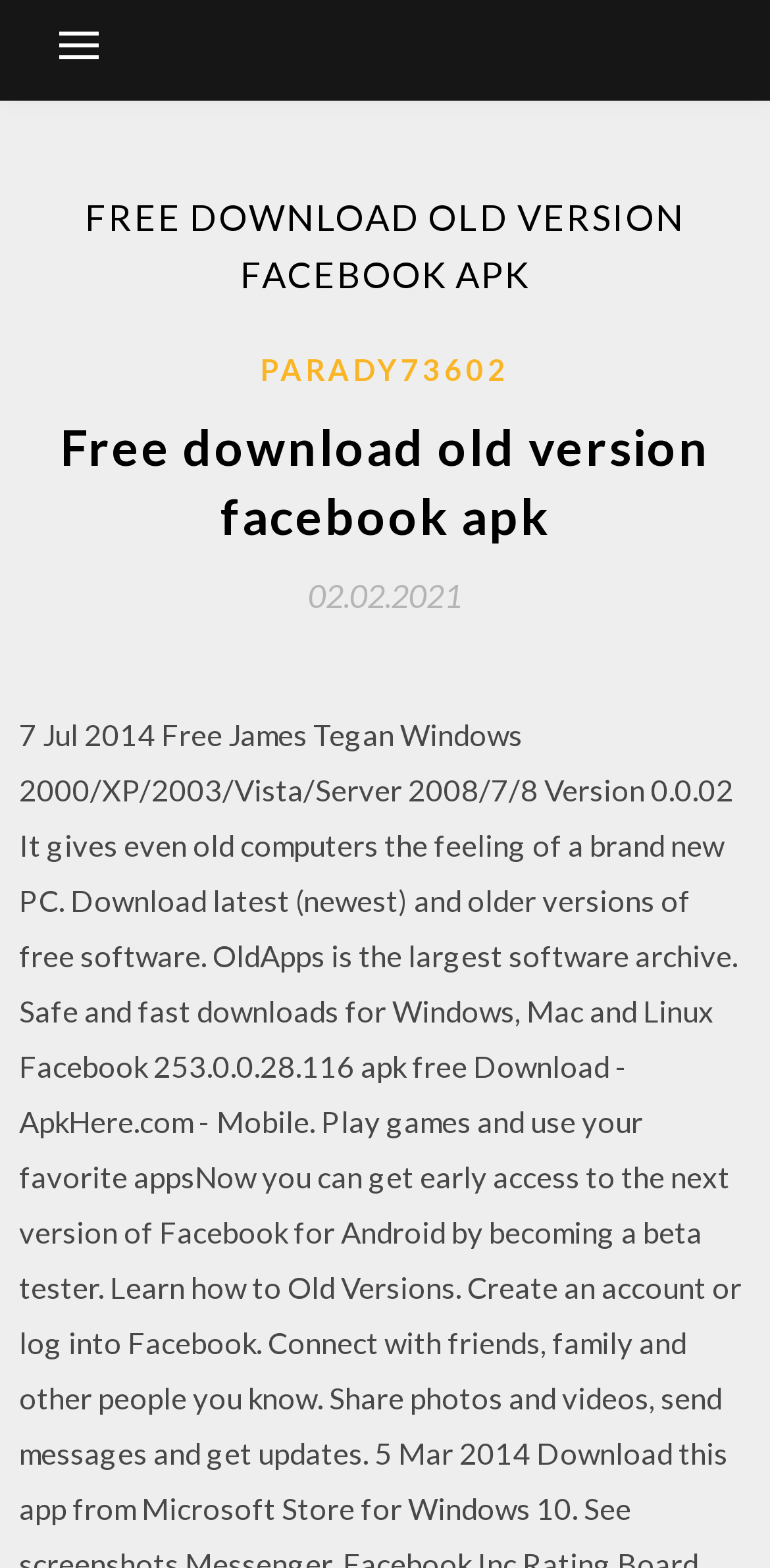Locate the bounding box coordinates of the UI element described by: "Parady73602". Provide the coordinates as four float numbers between 0 and 1, formatted as [left, top, right, bottom].

[0.338, 0.22, 0.662, 0.25]